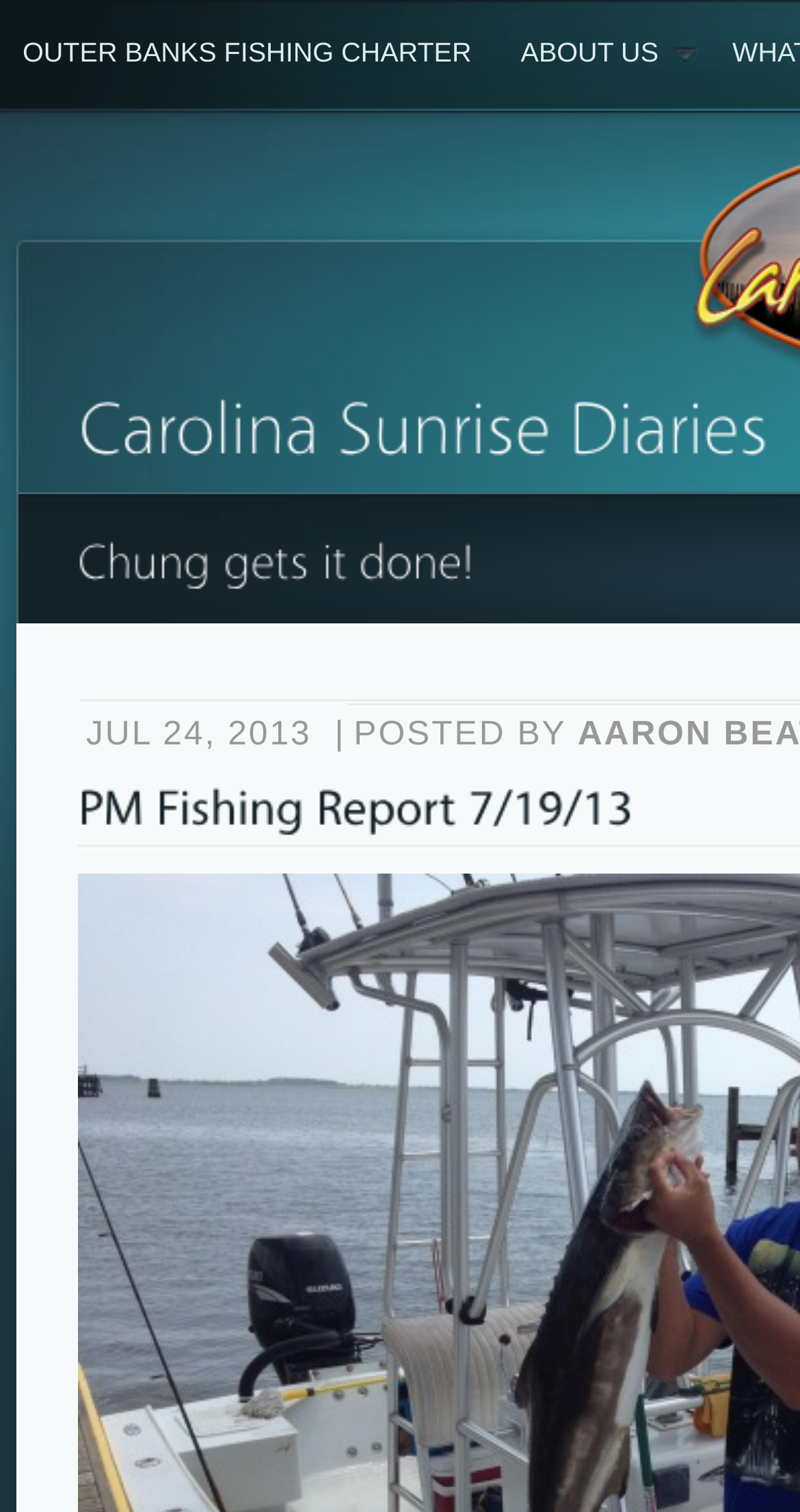What type of fishing is offered?
Using the information from the image, give a concise answer in one word or a short phrase.

Inshore fishing